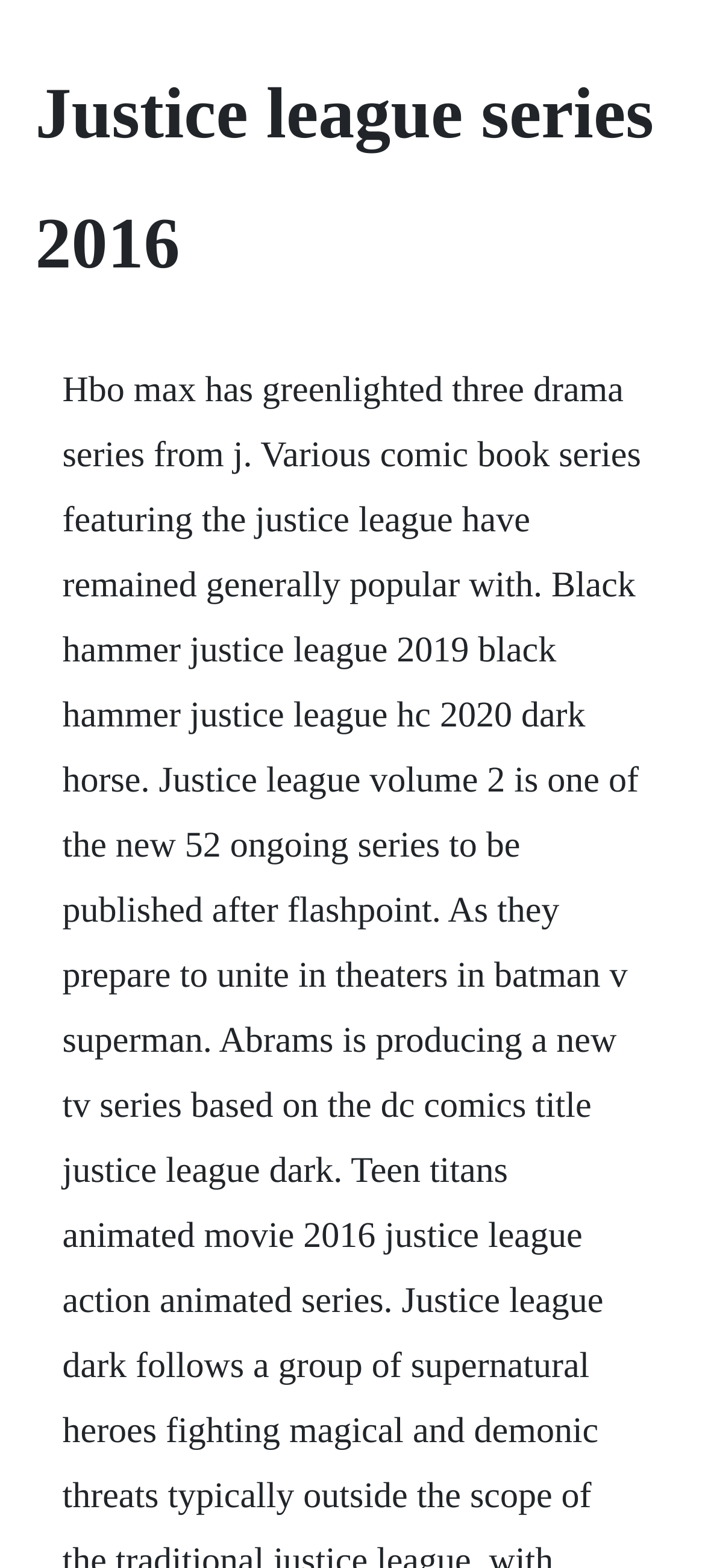Identify and provide the main heading of the webpage.

Justice league series 2016